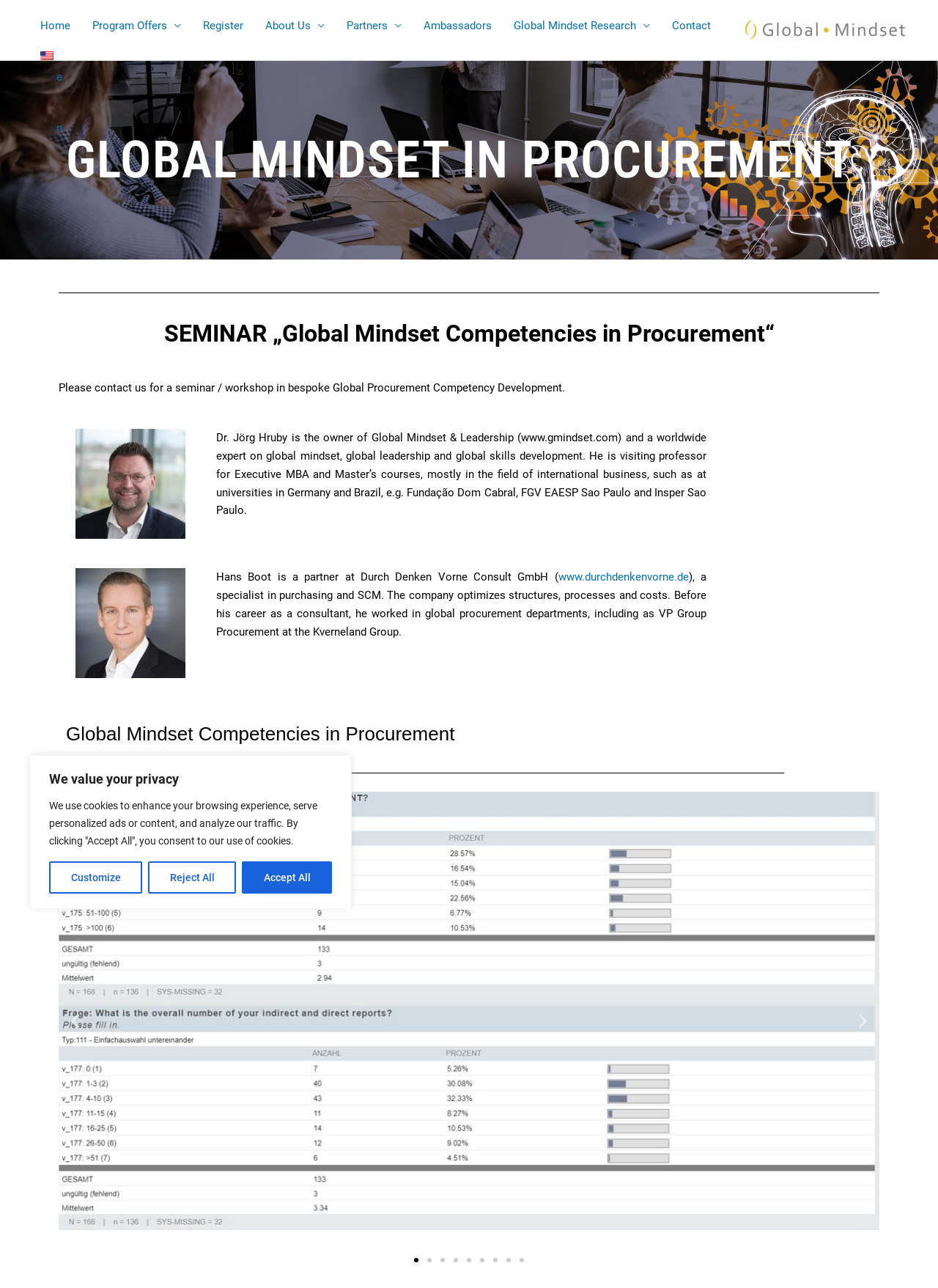Predict the bounding box of the UI element that fits this description: "Register".

[0.205, 0.0, 0.271, 0.04]